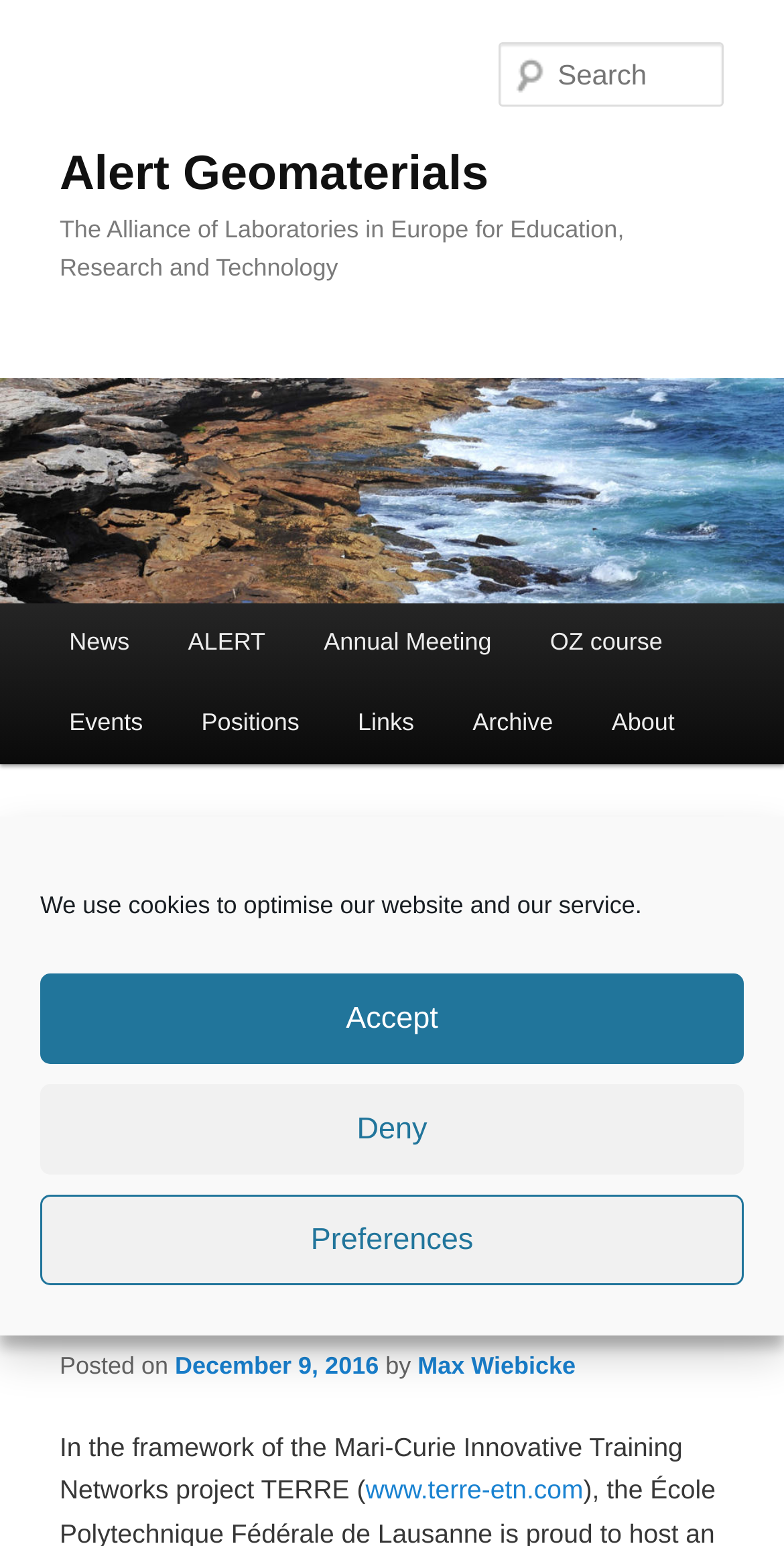Identify the bounding box coordinates of the element to click to follow this instruction: 'View ALERT page'. Ensure the coordinates are four float values between 0 and 1, provided as [left, top, right, bottom].

[0.203, 0.39, 0.376, 0.443]